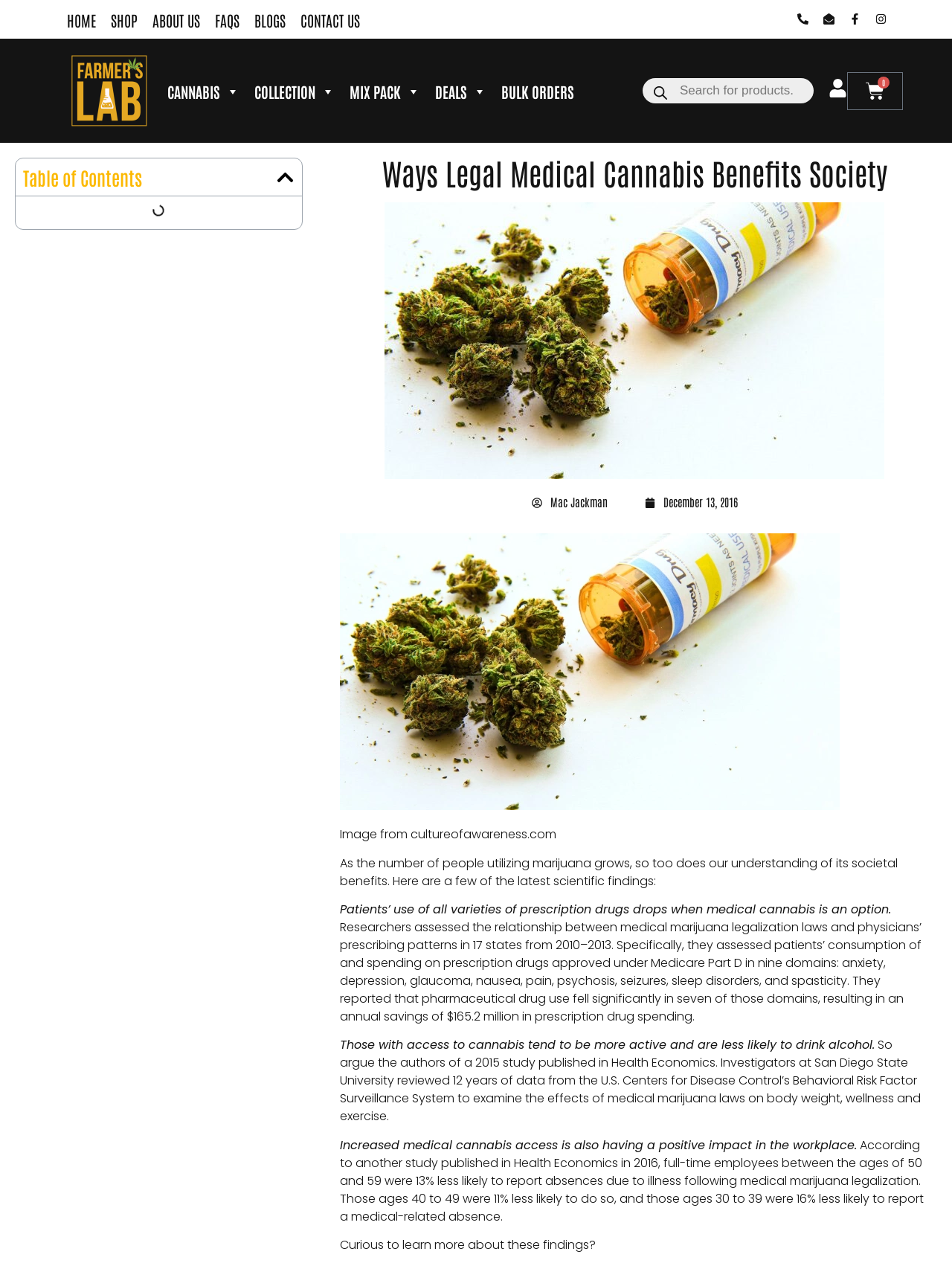Please find the bounding box coordinates of the element's region to be clicked to carry out this instruction: "Search for products".

[0.675, 0.062, 0.855, 0.082]